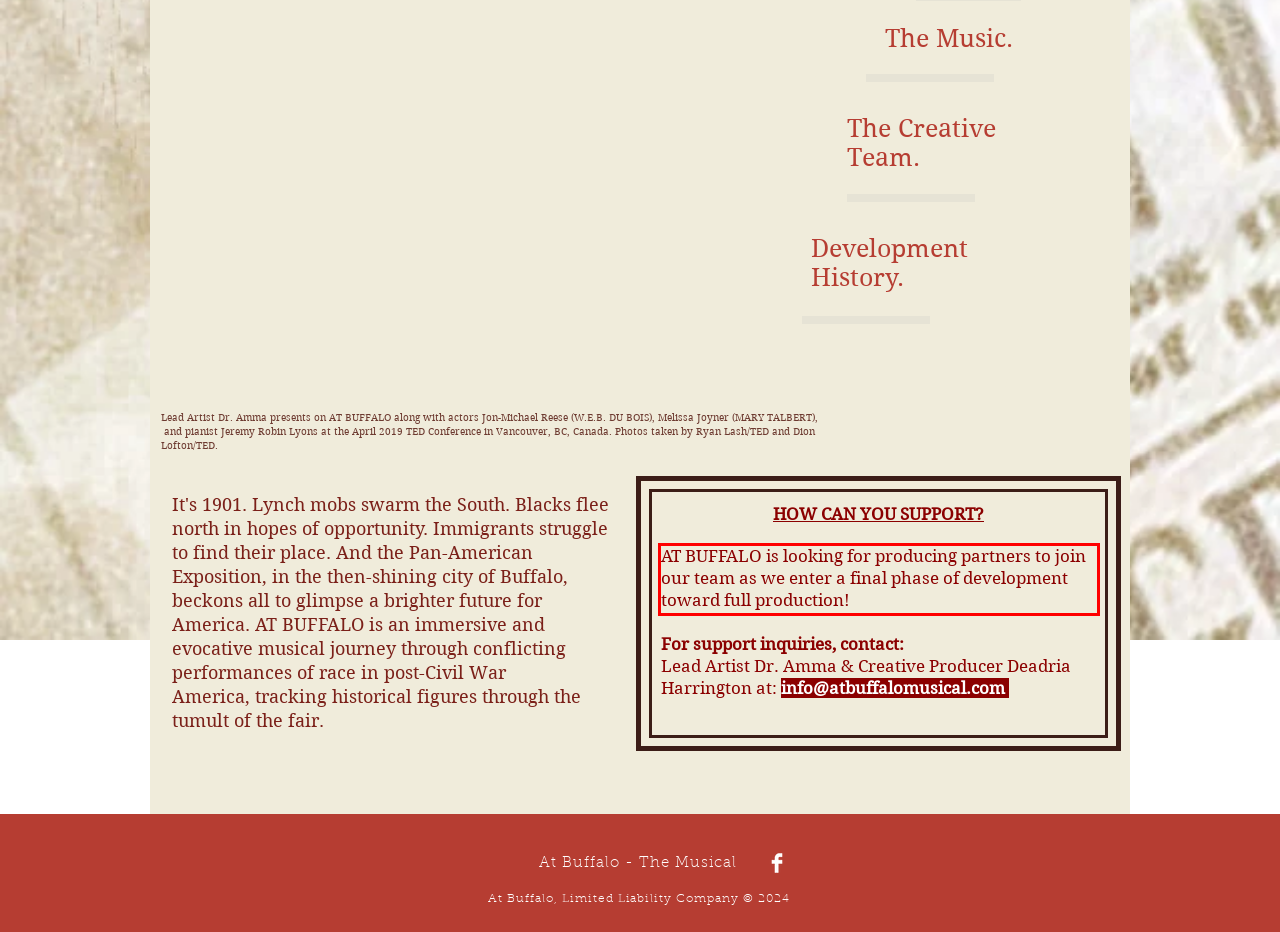Please recognize and transcribe the text located inside the red bounding box in the webpage image.

AT BUFFALO is looking for producing partners to join our team as we enter a final phase of development toward full production!